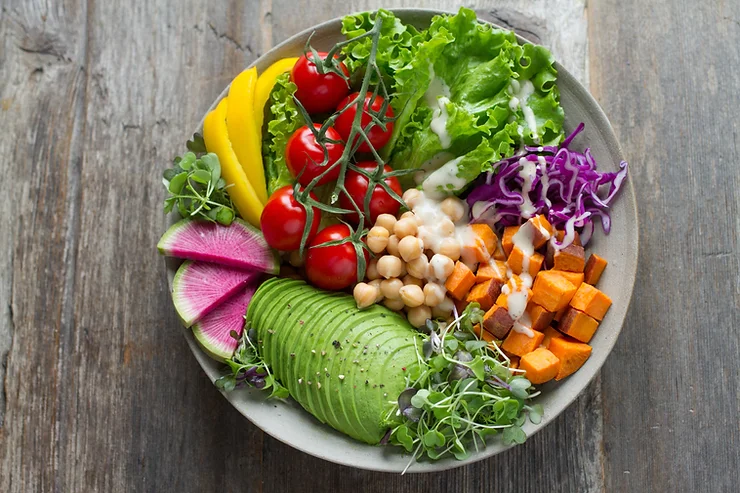What is the purpose of the sprouts and watermelon radish?
Based on the screenshot, answer the question with a single word or phrase.

Add texture and visual appeal